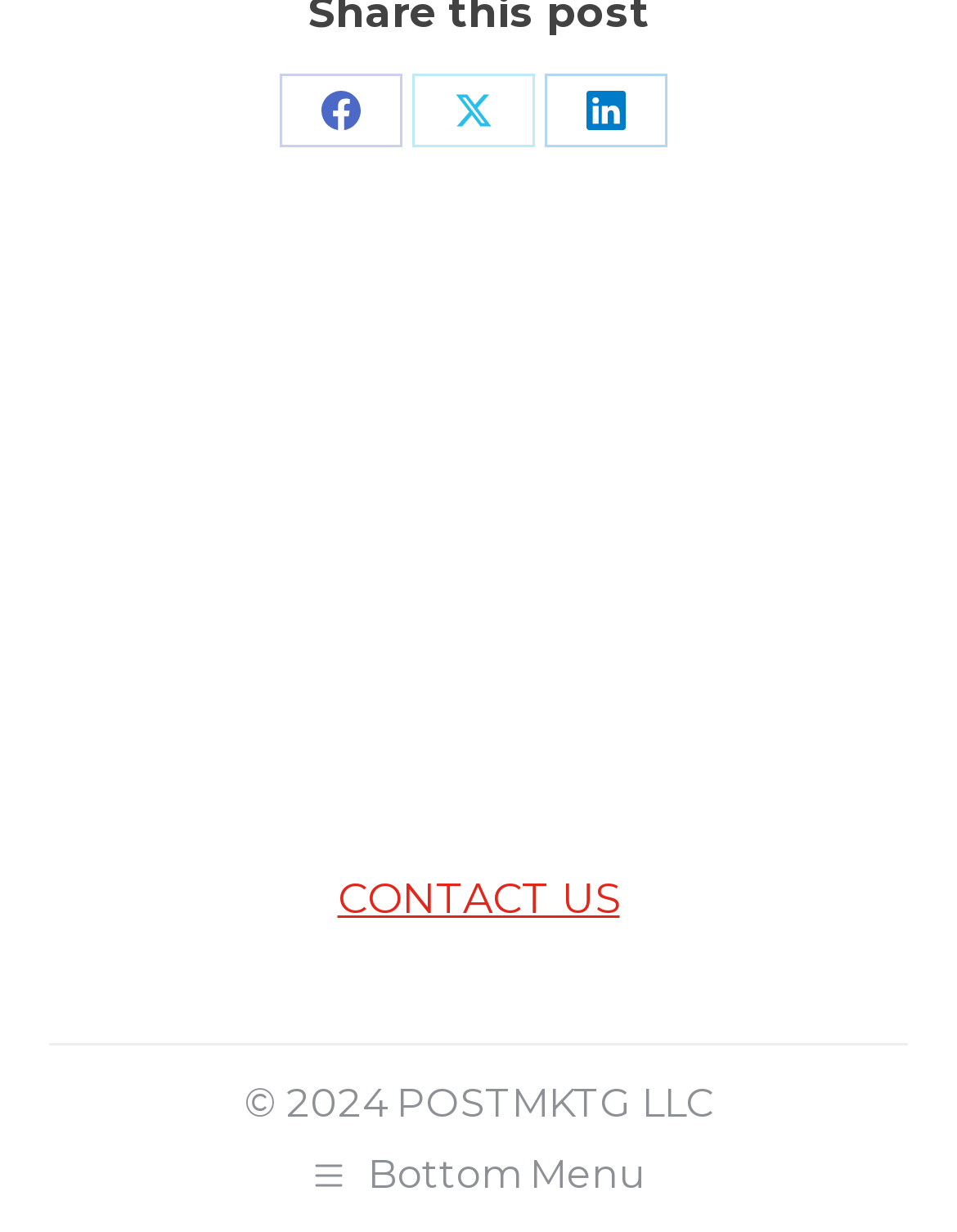Use one word or a short phrase to answer the question provided: 
What is the year of copyright for POSTMKTG LLC?

2024